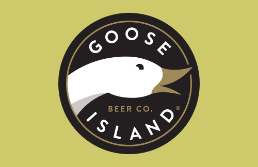Refer to the screenshot and give an in-depth answer to this question: What is the name of the brewery?

The image features the logo of Goose Island Beer Co., which is a brand recognized for its classic and innovative craft beers, indicating that the brewery's name is Goose Island Beer Co.